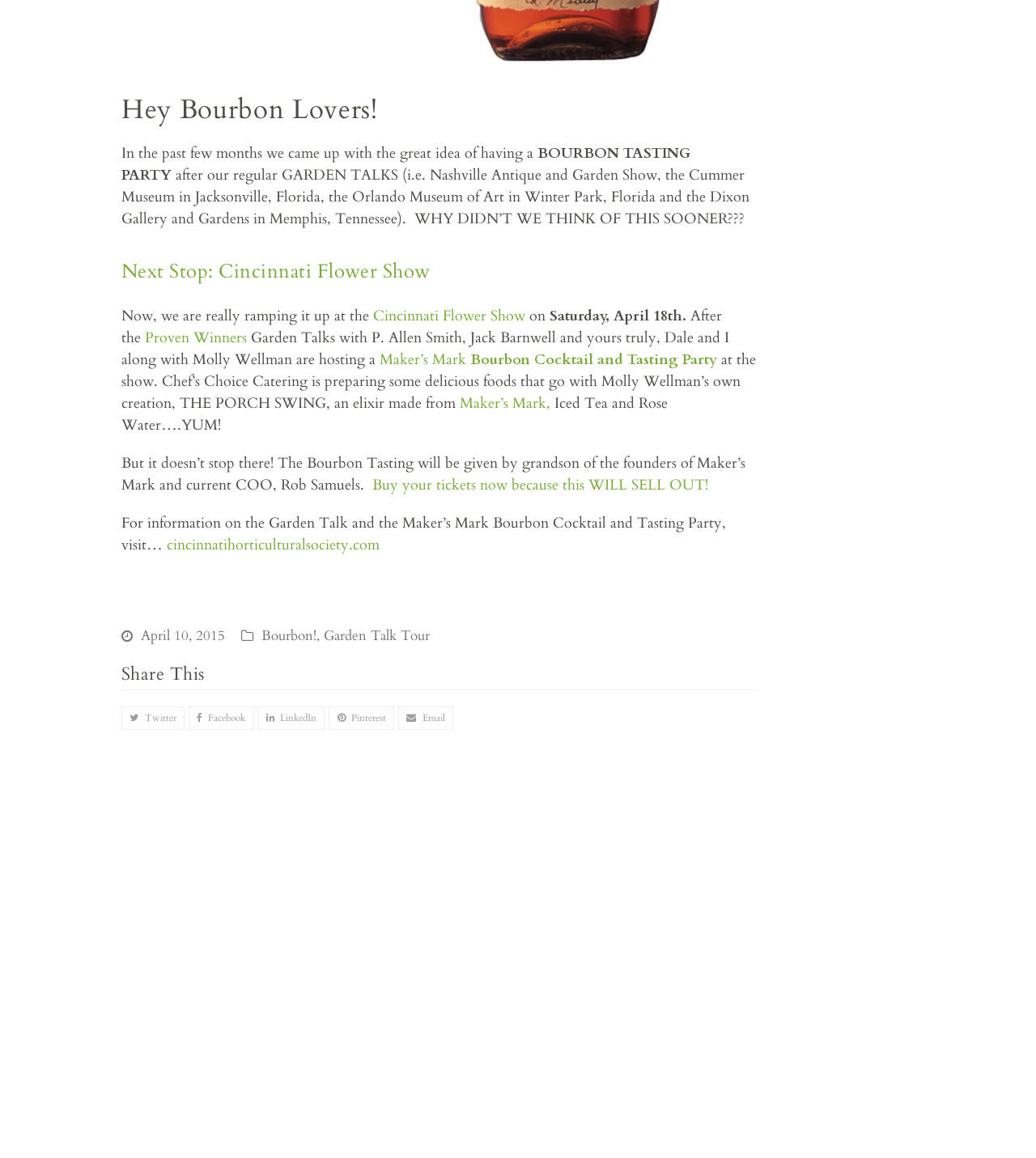Specify the bounding box coordinates for the region that must be clicked to perform the given instruction: "Click the 'Bourbon Cocktail and Tasting Party' link".

[0.454, 0.302, 0.692, 0.319]